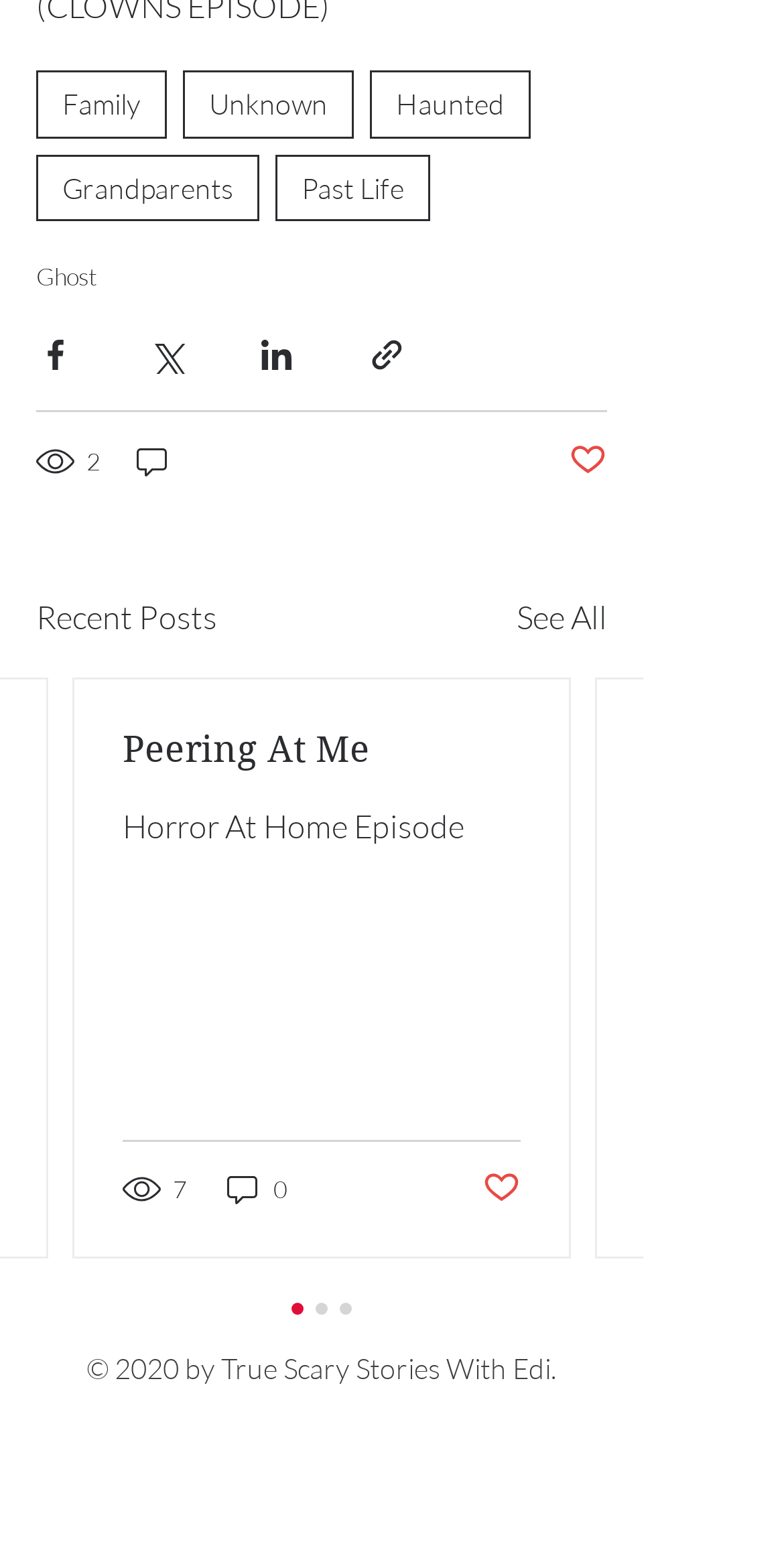Determine the bounding box coordinates of the section I need to click to execute the following instruction: "Click on the 'Family' tag". Provide the coordinates as four float numbers between 0 and 1, i.e., [left, top, right, bottom].

[0.046, 0.046, 0.213, 0.089]